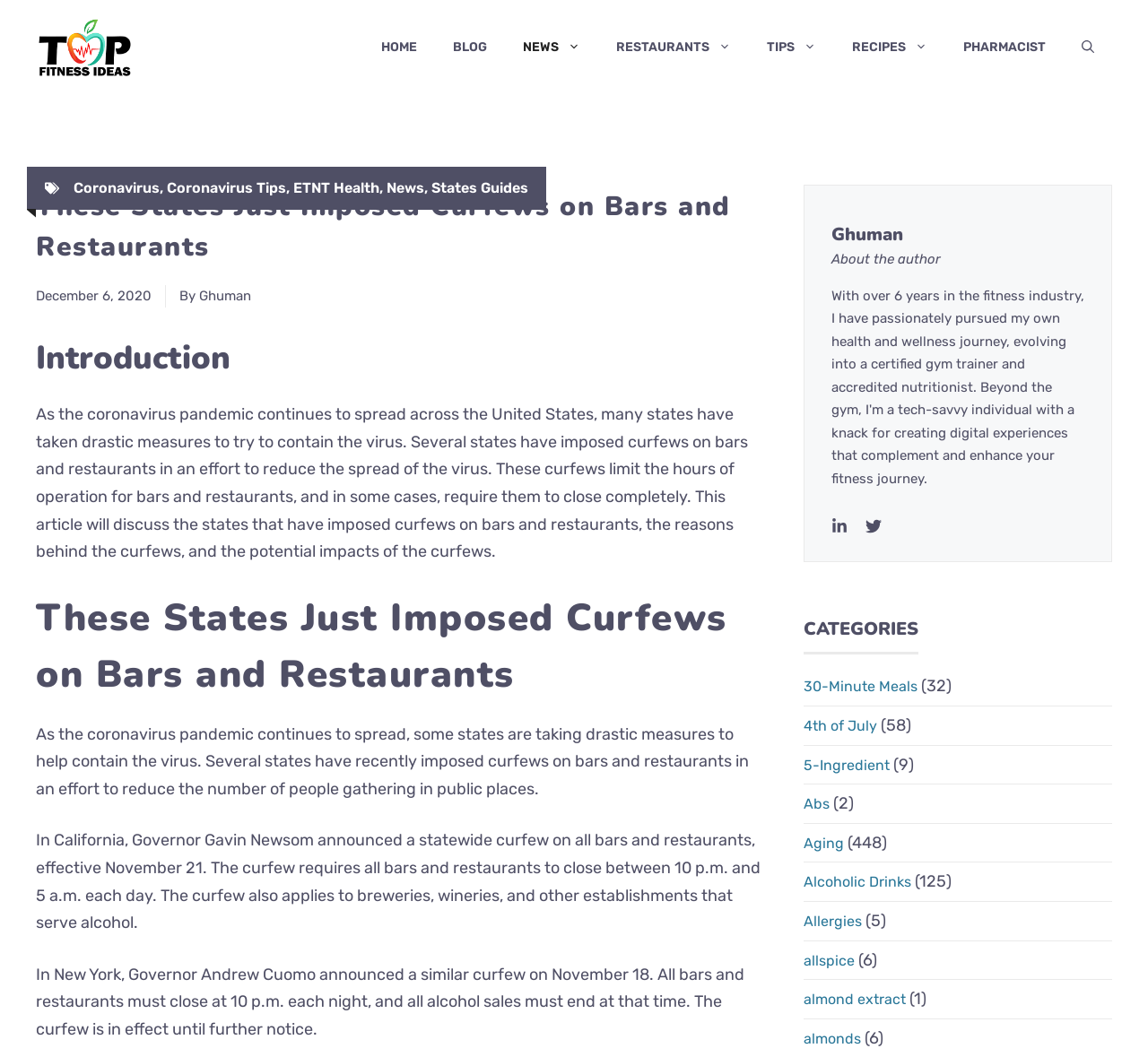Point out the bounding box coordinates of the section to click in order to follow this instruction: "Read '16 Lamp Updates For My Home In 2 Years-'".

None